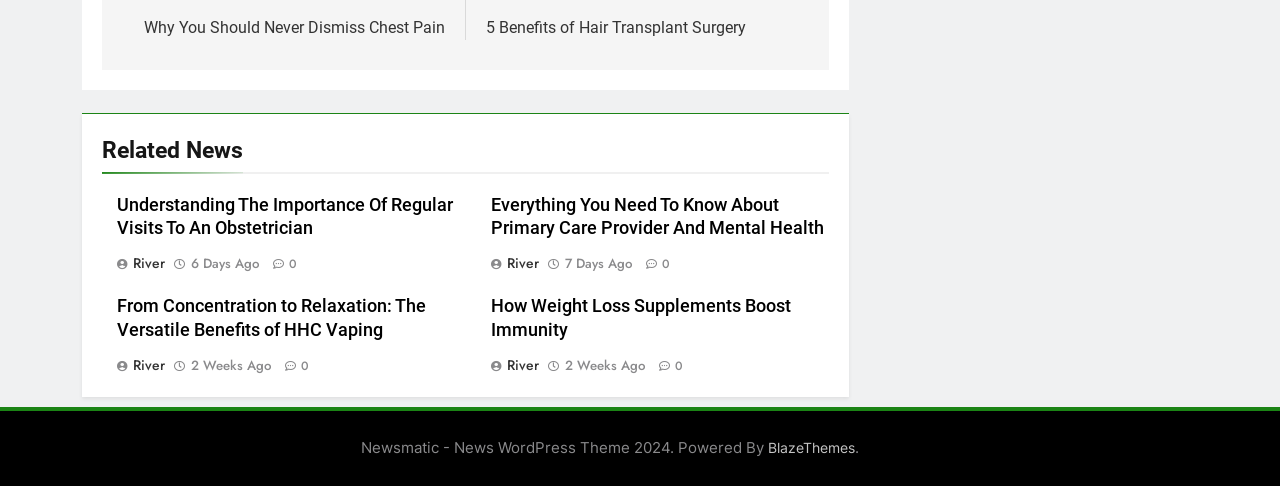Provide a short answer using a single word or phrase for the following question: 
What is the theme of the website?

News